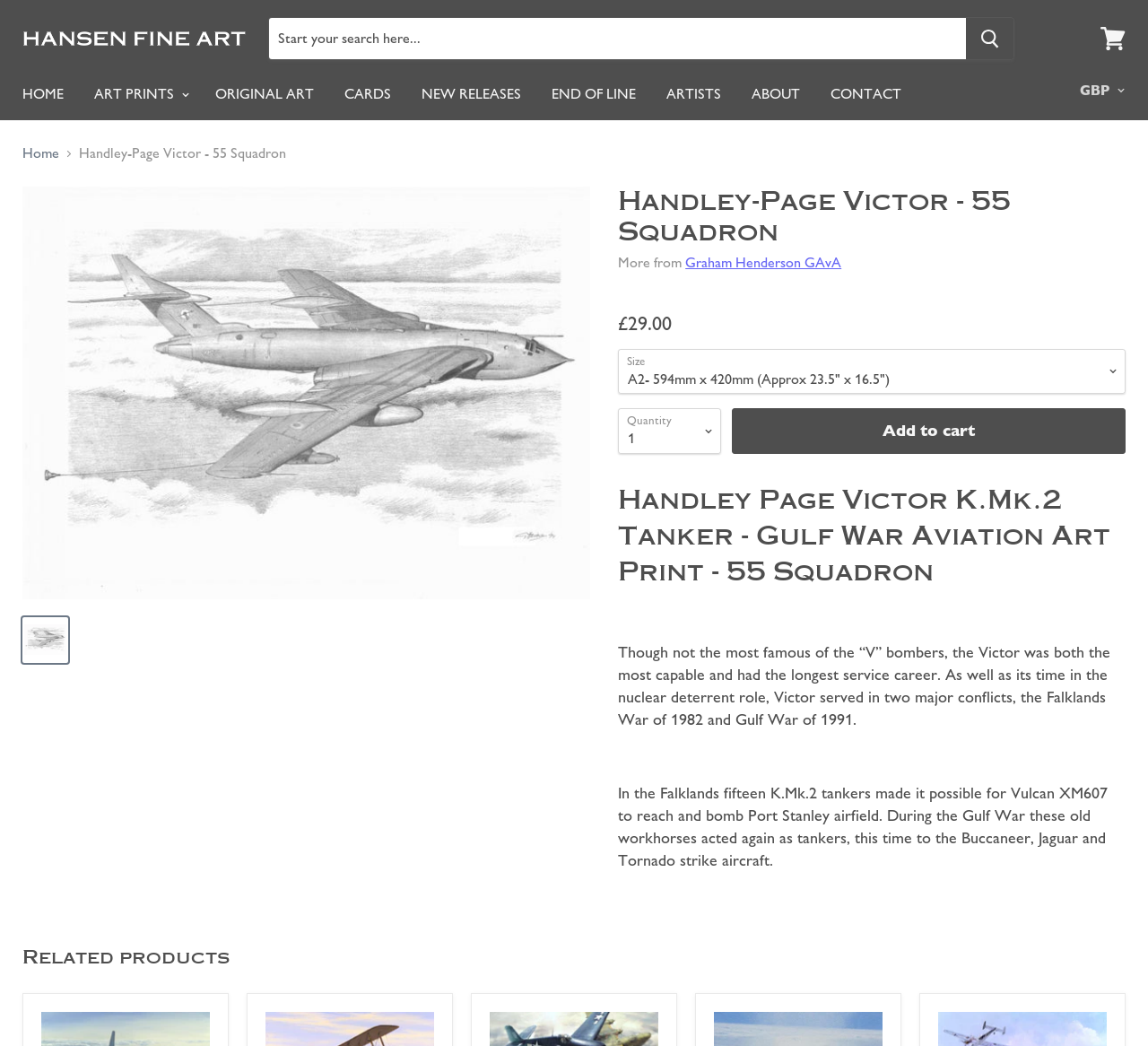Pinpoint the bounding box coordinates of the area that should be clicked to complete the following instruction: "View related products". The coordinates must be given as four float numbers between 0 and 1, i.e., [left, top, right, bottom].

[0.02, 0.906, 0.98, 0.926]